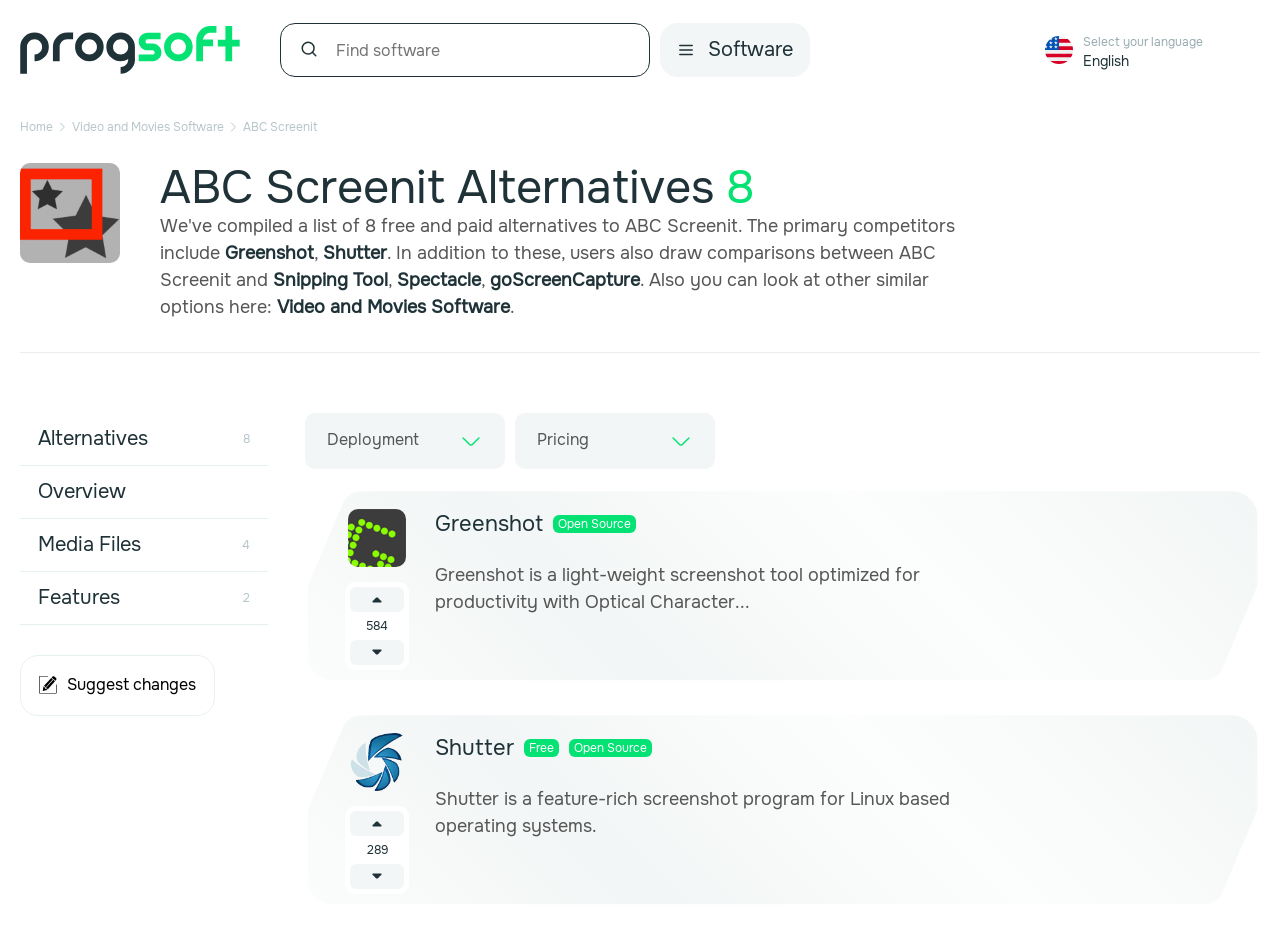Illustrate the webpage with a detailed description.

This webpage is about ABC Screenit alternatives and competitors. At the top left, there is a logo and a link to the website "progsoft.net". Next to it, there is a search button and a search box where users can type in keywords to find software. On the top right, there is a language selection dropdown menu with an English option selected.

Below the top section, there are several links to different categories, including "About", "Contact", "Home", and "Video and Movies Software". There is also an image of an arrow pointing right, indicating that these links are related to the main topic of the page.

The main content of the page is divided into sections. The first section has a heading "ABC Screenit Alternatives" and lists 8 alternatives, including Greenshot, Shutter, Snipping Tool, and Spectacle. Each alternative has a brief description and a link to more information.

Below the list of alternatives, there are several buttons to filter the results by deployment, pricing, and features. There are also two articles that provide more detailed information about Greenshot and Shutter, including their features, pricing, and user reviews.

Throughout the page, there are various images, including icons for each alternative, arrows pointing up and down, and a pencil icon for suggesting changes. The overall layout is organized and easy to navigate, with clear headings and concise text.